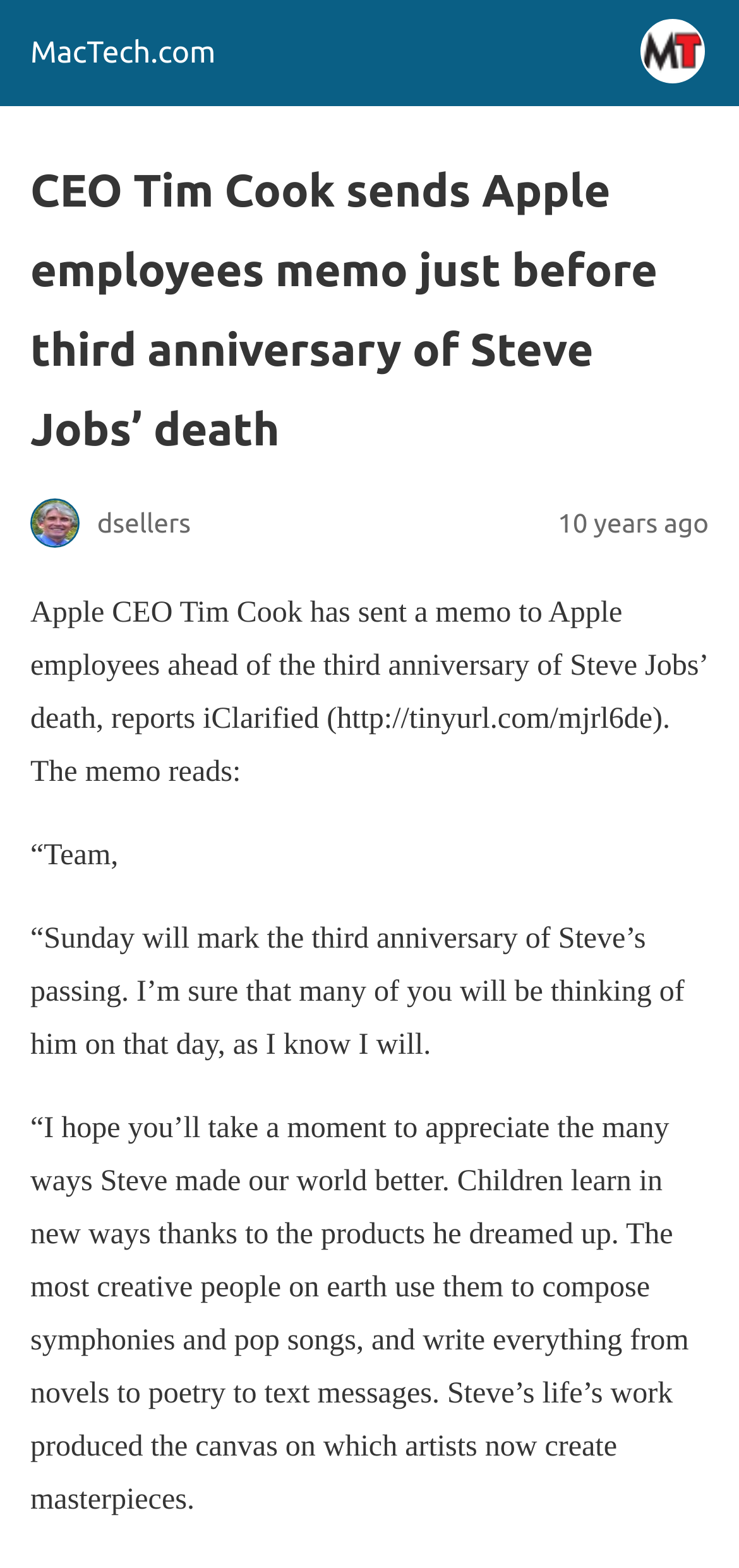Refer to the image and provide an in-depth answer to the question:
What is the occasion of the memo?

The webpage states that 'Sunday will mark the third anniversary of Steve’s passing', which is the occasion for which Tim Cook sent the memo to Apple employees.